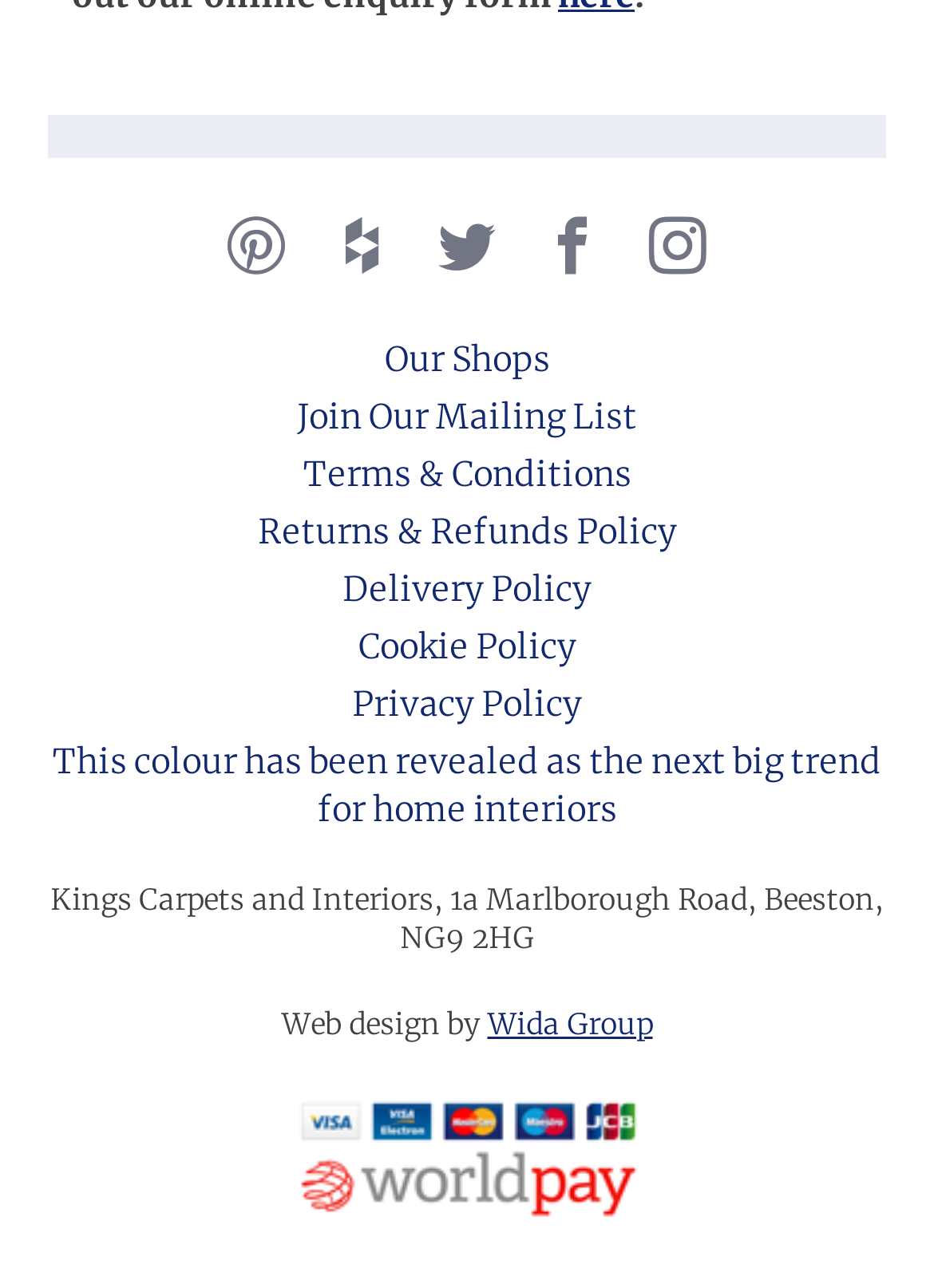Please determine the bounding box coordinates for the UI element described as: "Join Our Mailing List".

[0.318, 0.307, 0.682, 0.34]